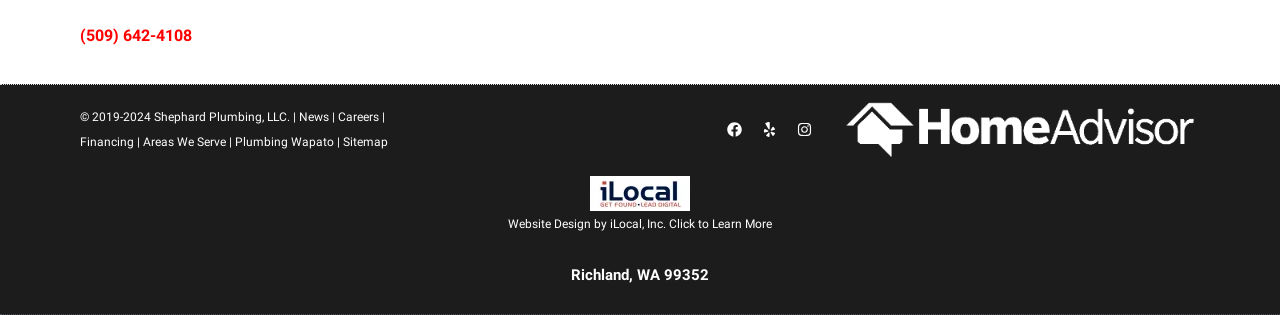Provide a brief response in the form of a single word or phrase:
What is the name of the company?

Shephard Plumbing, LLC